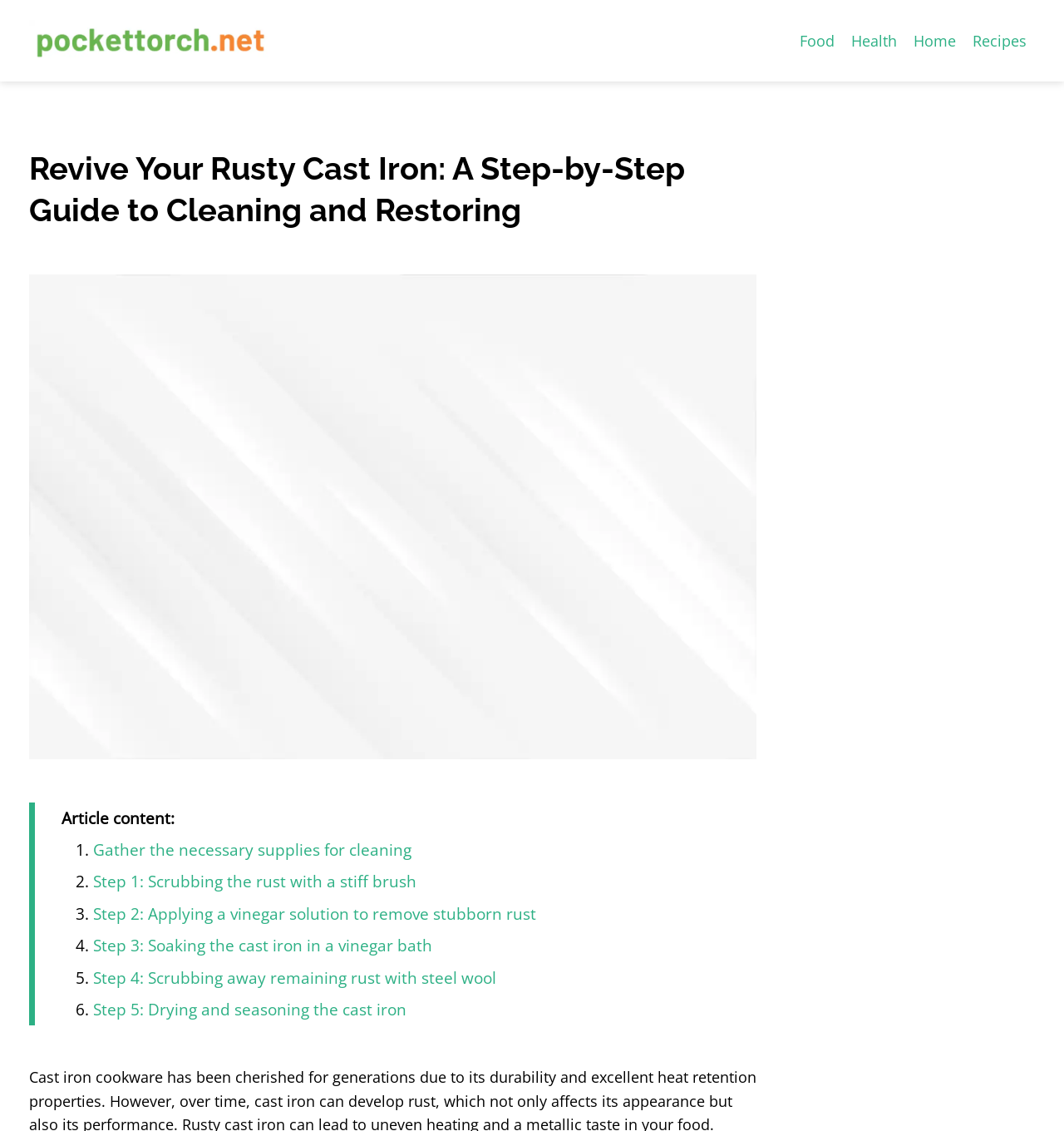Predict the bounding box coordinates for the UI element described as: "Health". The coordinates should be four float numbers between 0 and 1, presented as [left, top, right, bottom].

[0.792, 0.023, 0.851, 0.048]